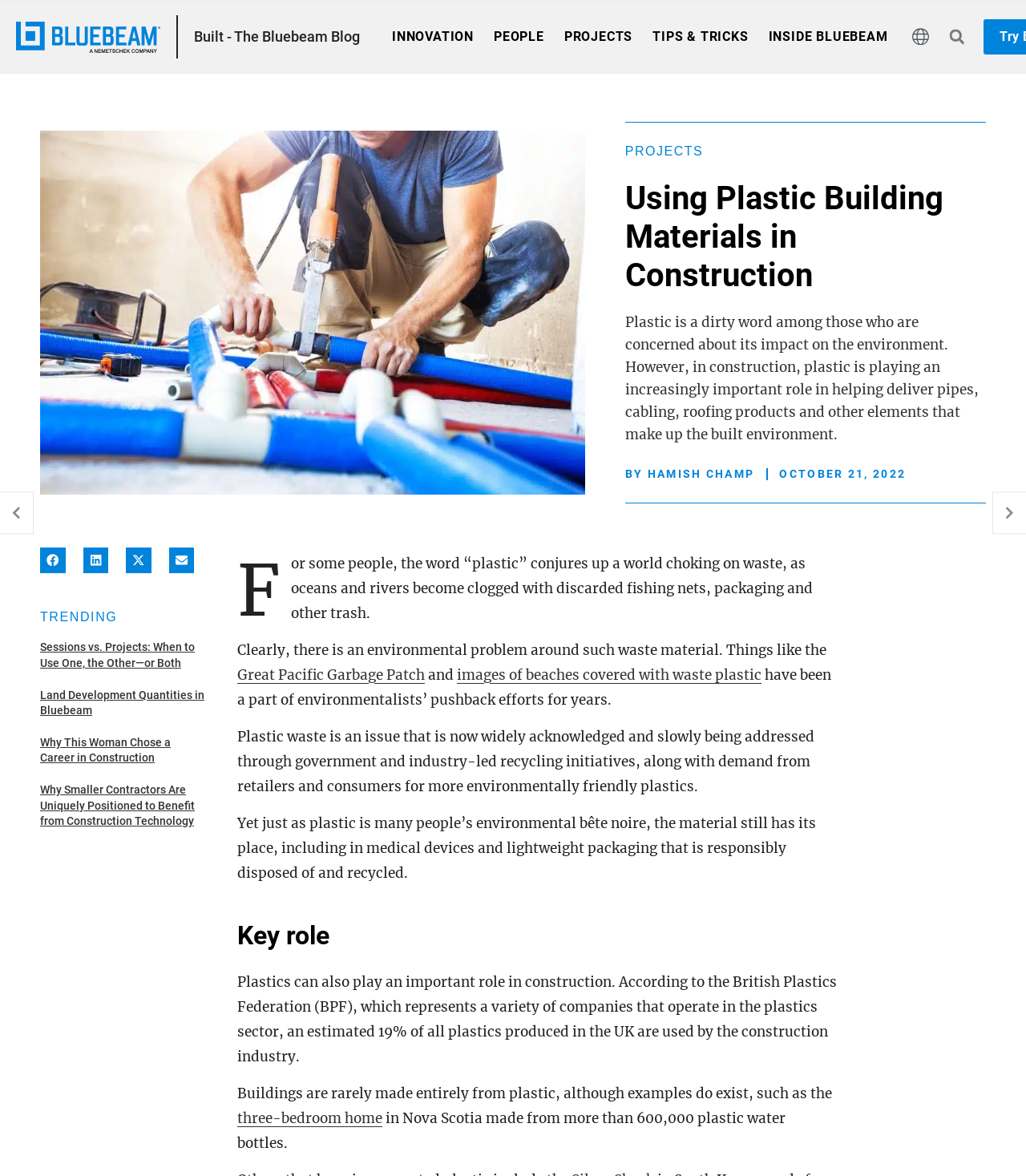What is the purpose of the 'Share on facebook' button?
Please answer the question with a single word or phrase, referencing the image.

To share the article on Facebook